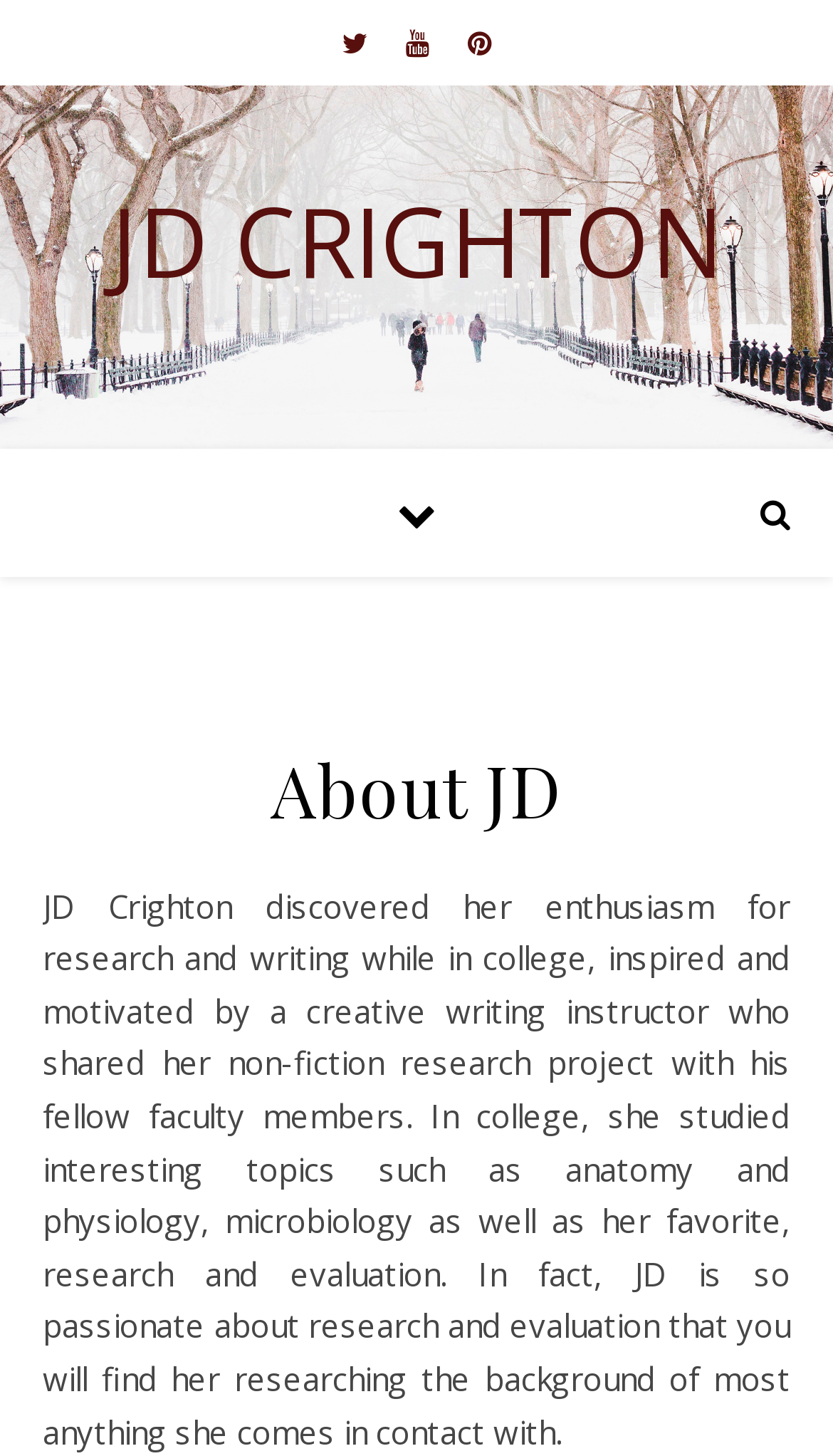Please provide a one-word or phrase answer to the question: 
What is JD Crighton's enthusiasm?

writing